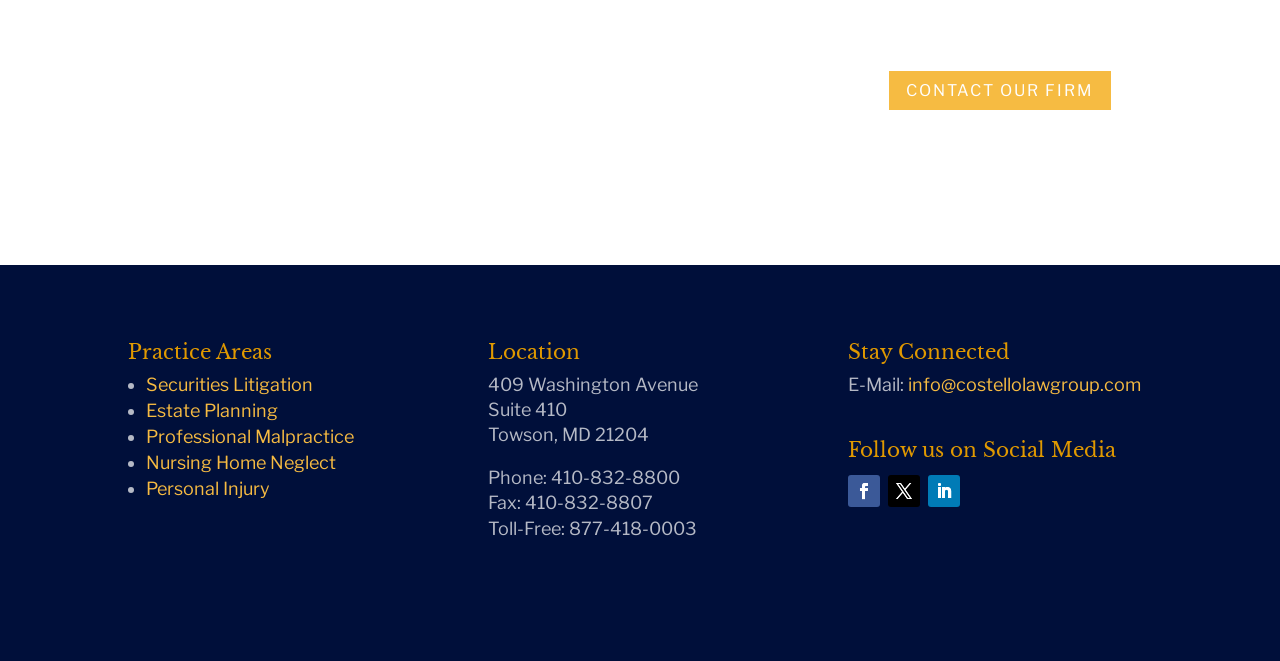Please locate the bounding box coordinates of the element that should be clicked to achieve the given instruction: "Follow on Facebook".

[0.663, 0.719, 0.688, 0.767]